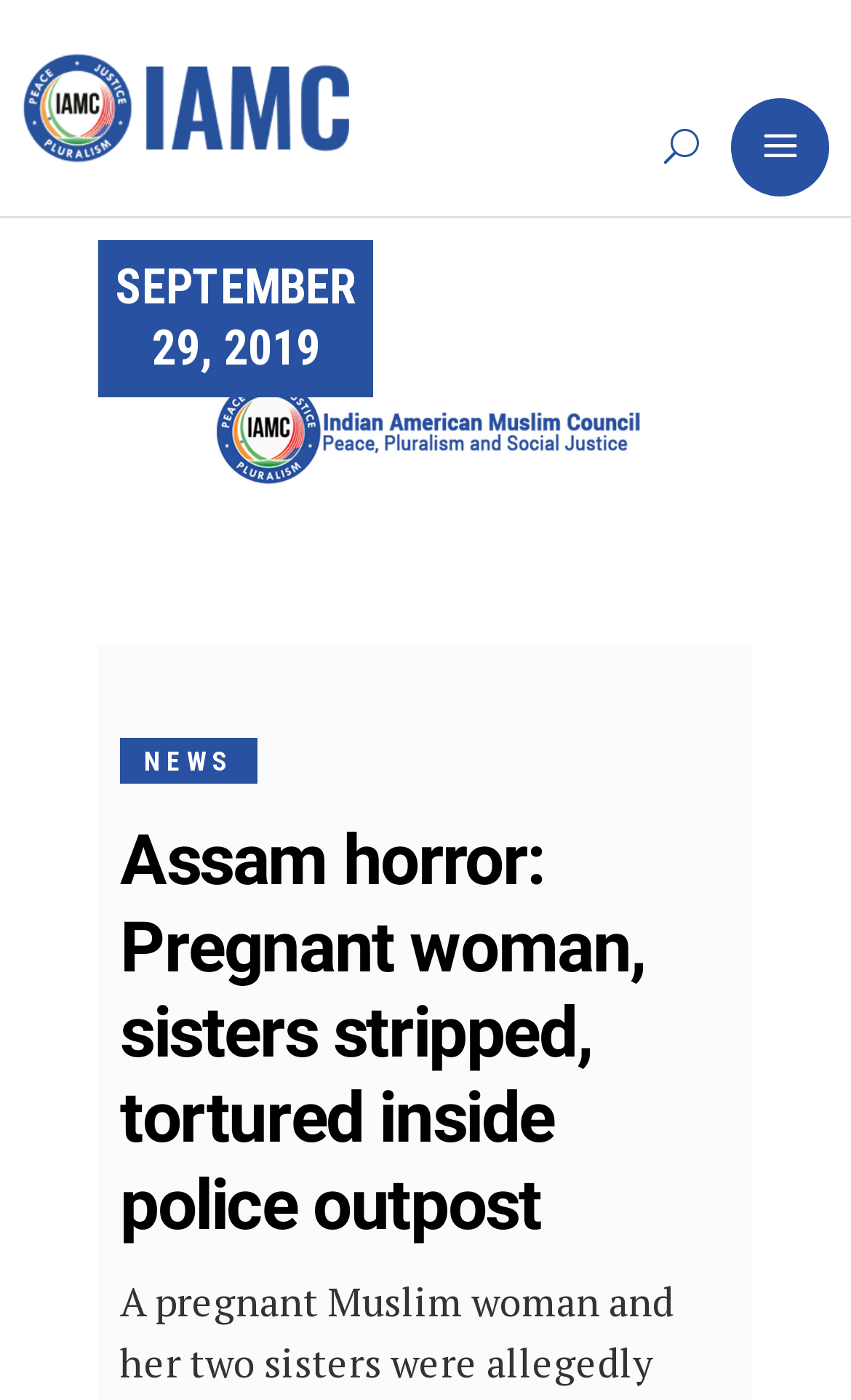Respond with a single word or phrase to the following question:
What is the date of the news article?

SEPTEMBER 29, 2019